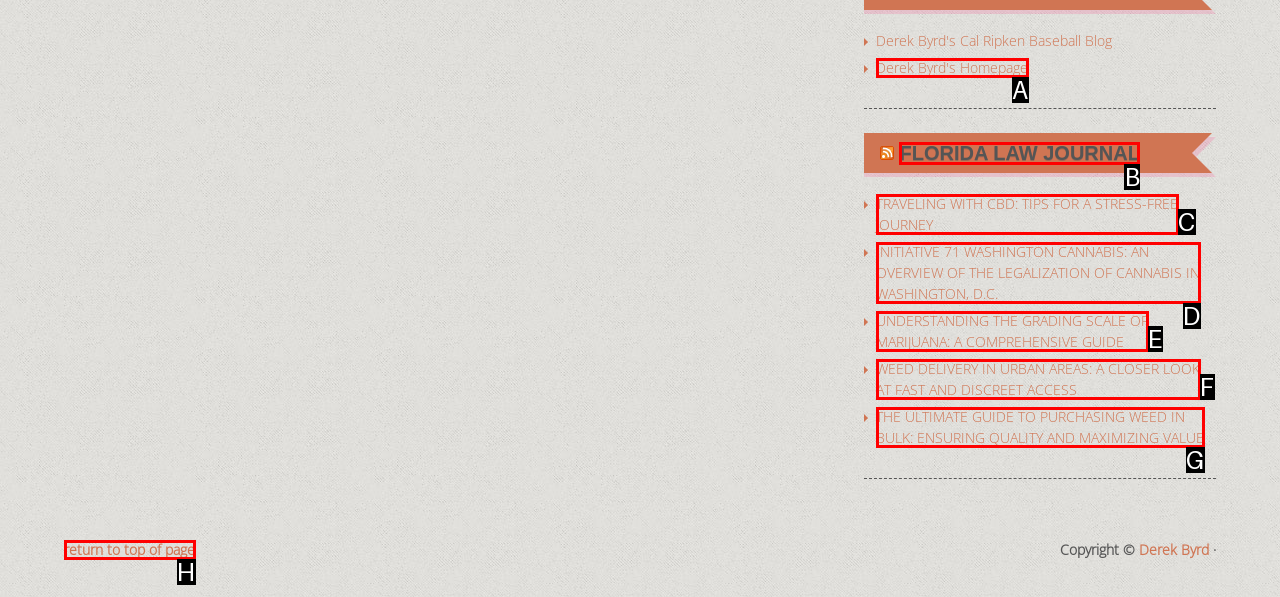Find the option that fits the given description: return to top of page
Answer with the letter representing the correct choice directly.

H